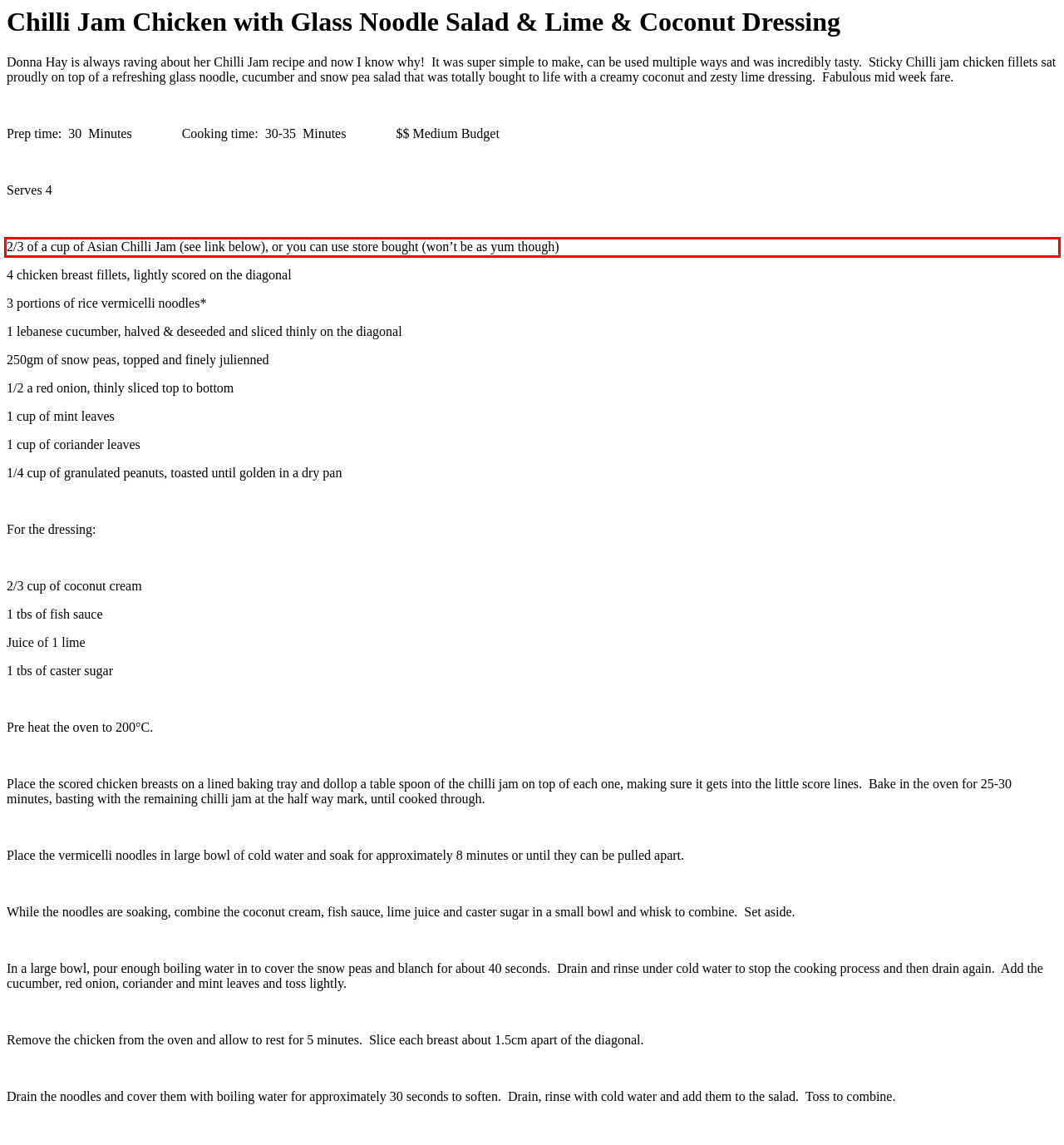In the screenshot of the webpage, find the red bounding box and perform OCR to obtain the text content restricted within this red bounding box.

2/3 of a cup of Asian Chilli Jam (see link below), or you can use store bought (won’t be as yum though)